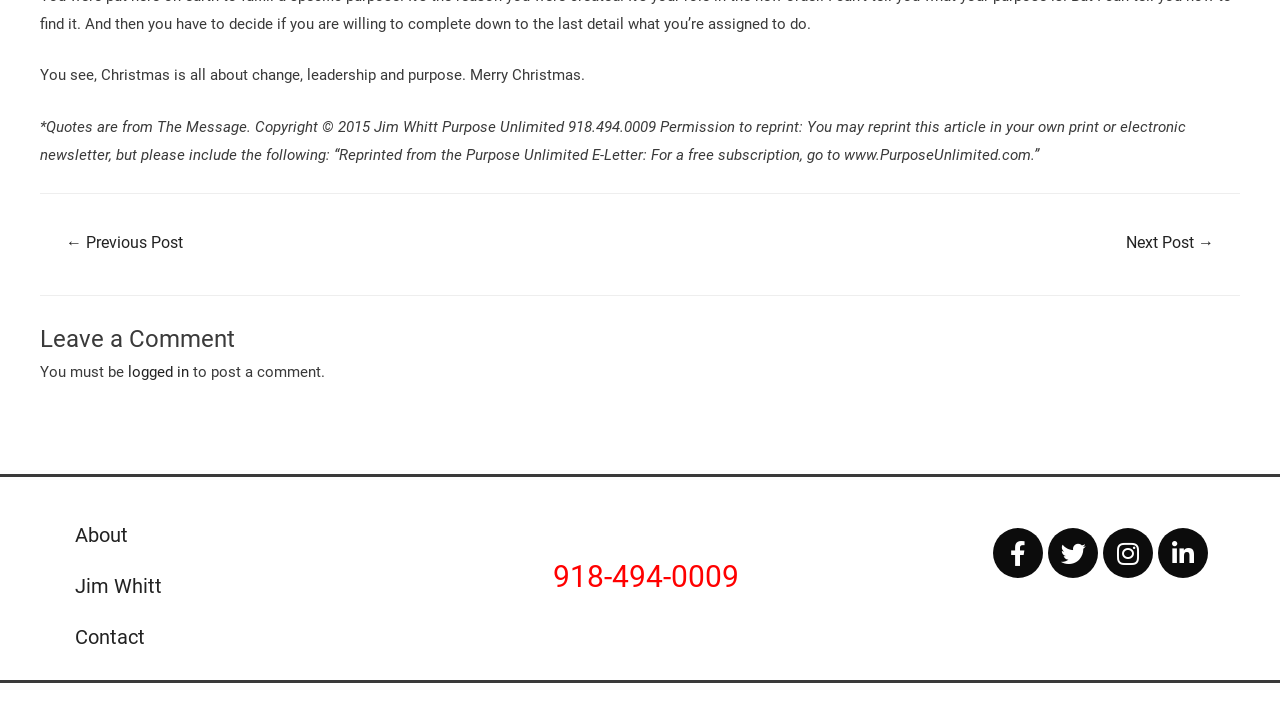Pinpoint the bounding box coordinates of the clickable element needed to complete the instruction: "leave a comment". The coordinates should be provided as four float numbers between 0 and 1: [left, top, right, bottom].

[0.031, 0.409, 0.969, 0.497]